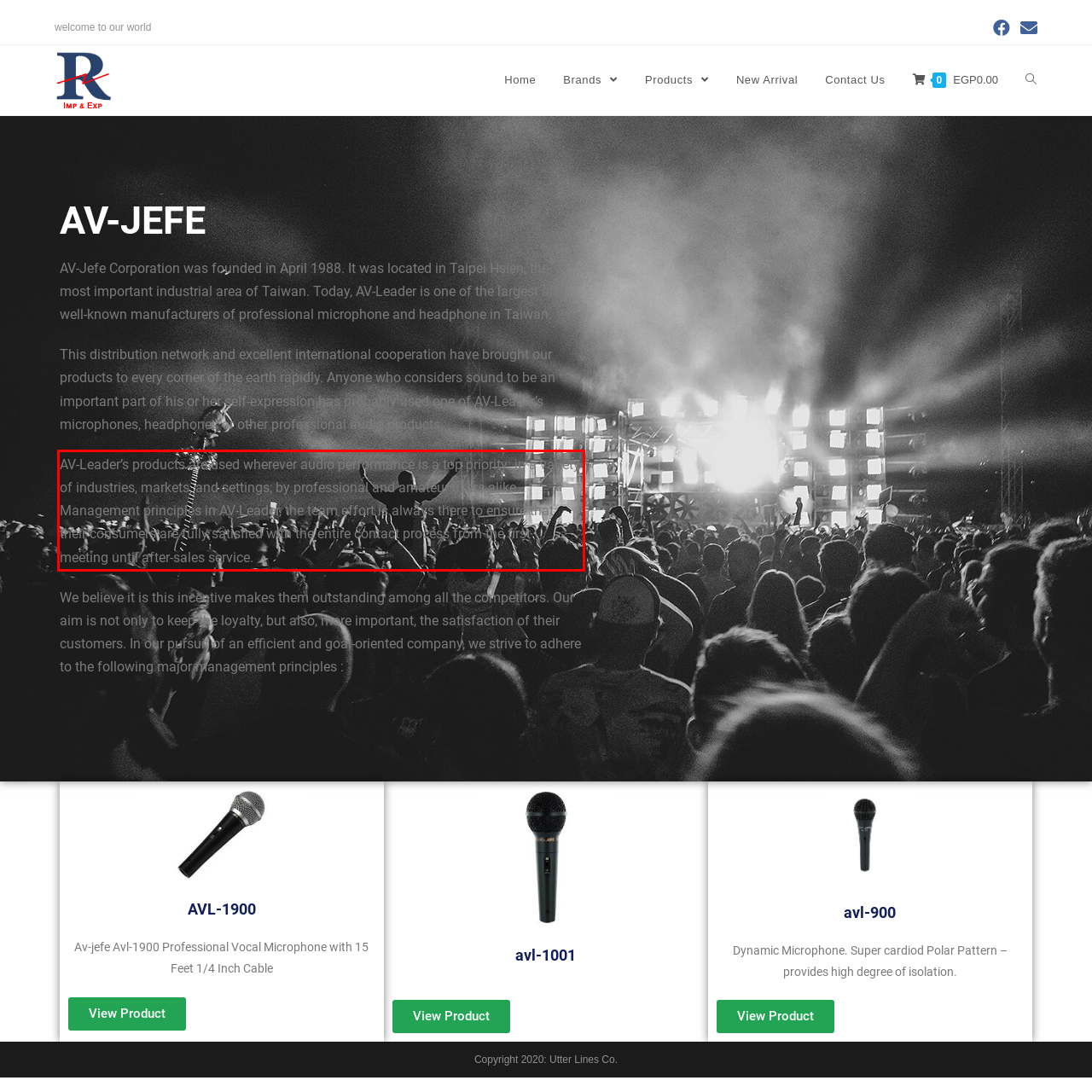You are given a webpage screenshot with a red bounding box around a UI element. Extract and generate the text inside this red bounding box.

AV-Leader’s products are used wherever audio performance is a top priority: in a variety of industries, markets, and settings; by professional and amateur users alike. Management principles in AV-Leader, the team effort is always there to ensure that their consumers are fully satisfied with the entire contact process from the first meeting until after-sales service.